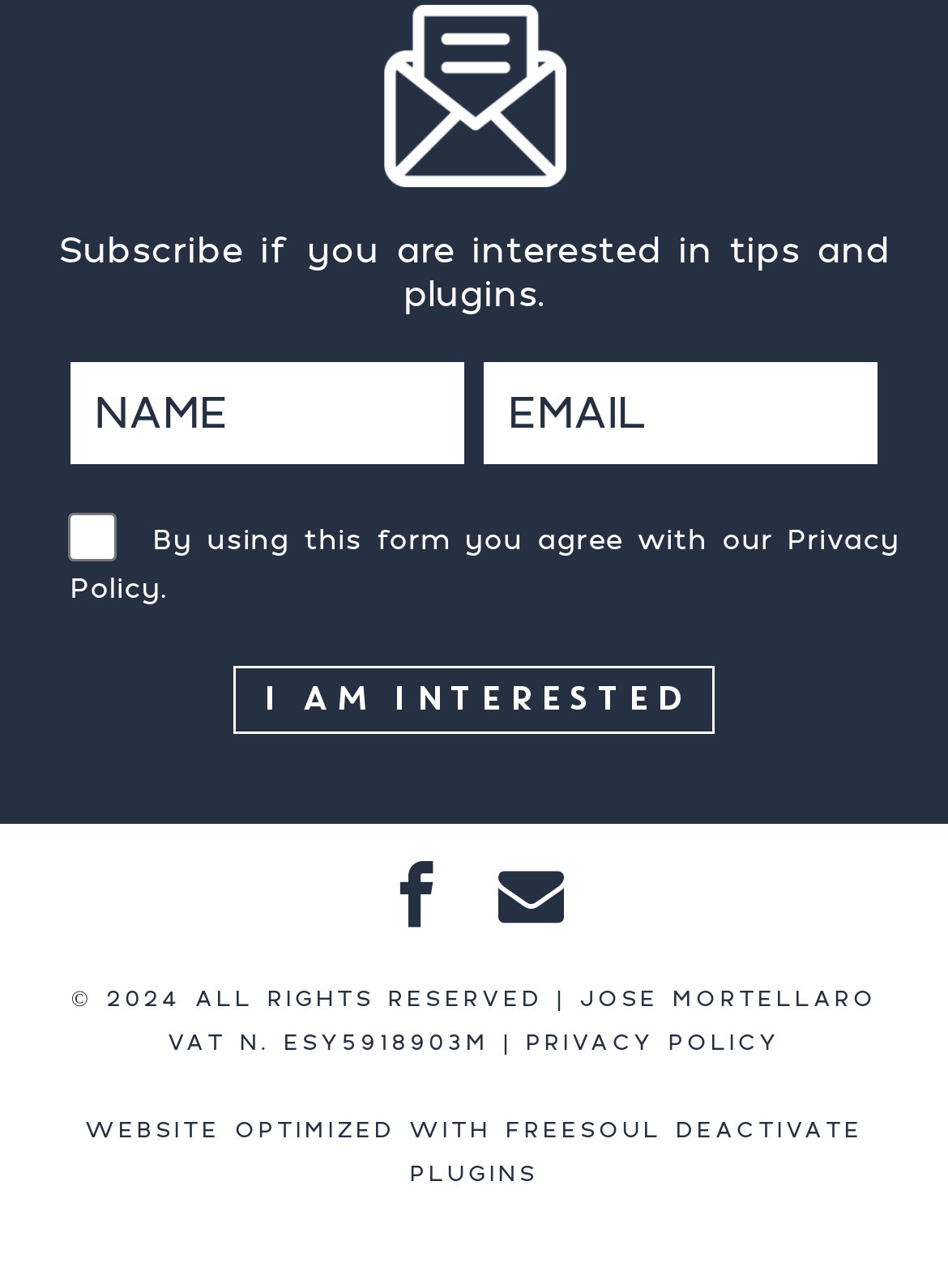Can you give a detailed response to the following question using the information from the image? What is the VAT number mentioned on the webpage?

The VAT number 'ESY5918903M' is mentioned in the StaticText element '© 2024 ALL RIGHTS RESERVED | JOSE MORTELLARO VAT N. ESY5918903M |' which is located near the bottom of the page.